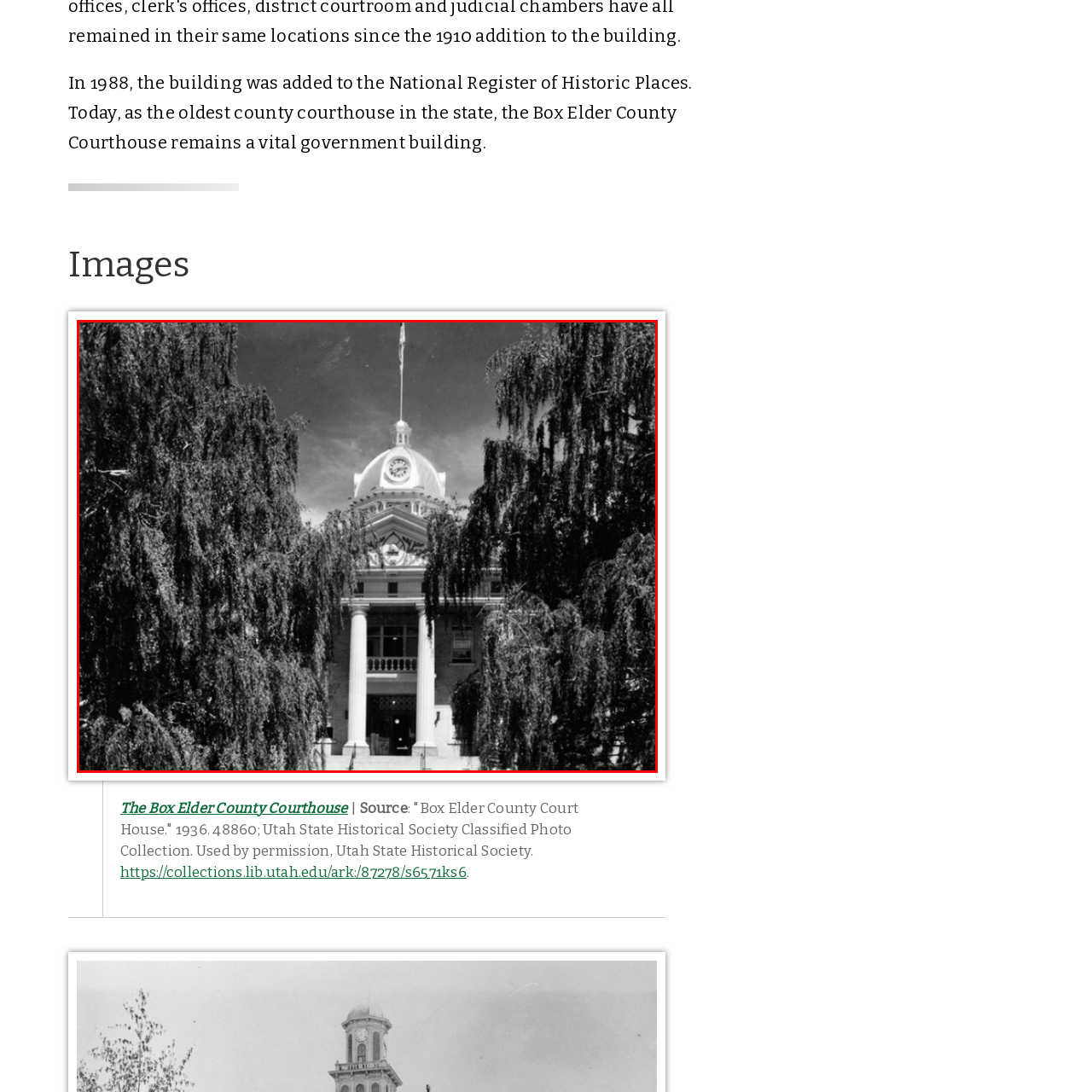Elaborate on the visual details of the image contained within the red boundary.

This historic black-and-white photograph showcases the Box Elder County Courthouse, a significant architectural landmark. The image captures the grandeur of the building, framed by the elegant branches of weeping trees, which add a touch of nature to the structured beauty. The courthouse features classic columns supporting an ornate pediment, above which a clock and dome rise prominently, symbolizing its role as a vital government institution. Constructed in the late 19th century, the courthouse was added to the National Register of Historic Places in 1988, highlighting its importance in Utah's history. Today, it stands as the oldest county courthouse in the state, continuing to serve as a pivotal site for local governance and community functions.